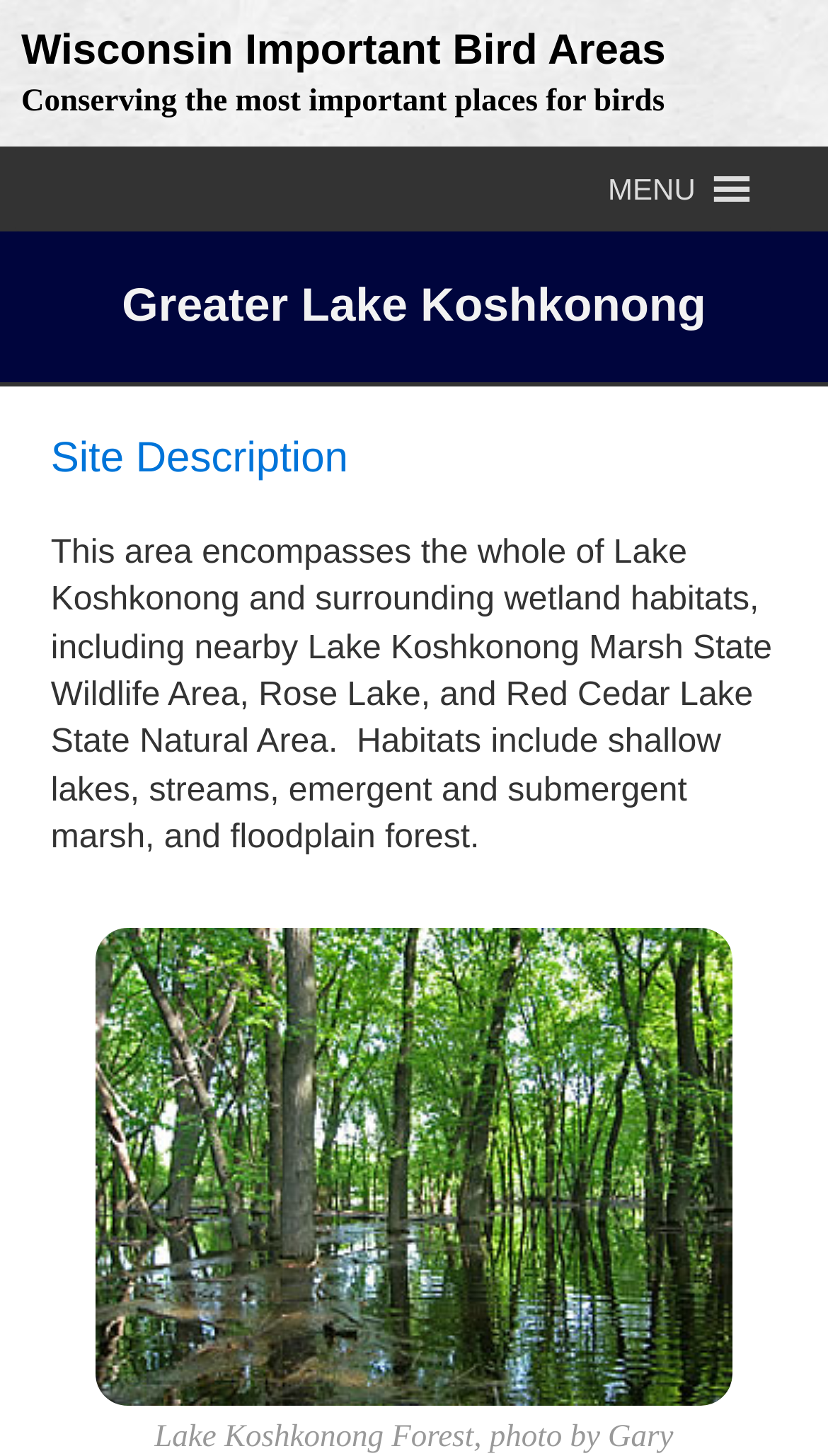Is the menu expanded?
Give a detailed response to the question by analyzing the screenshot.

I found the answer by looking at the button element with the text 'MENU', which has an attribute 'expanded' set to False, indicating that the menu is not expanded.